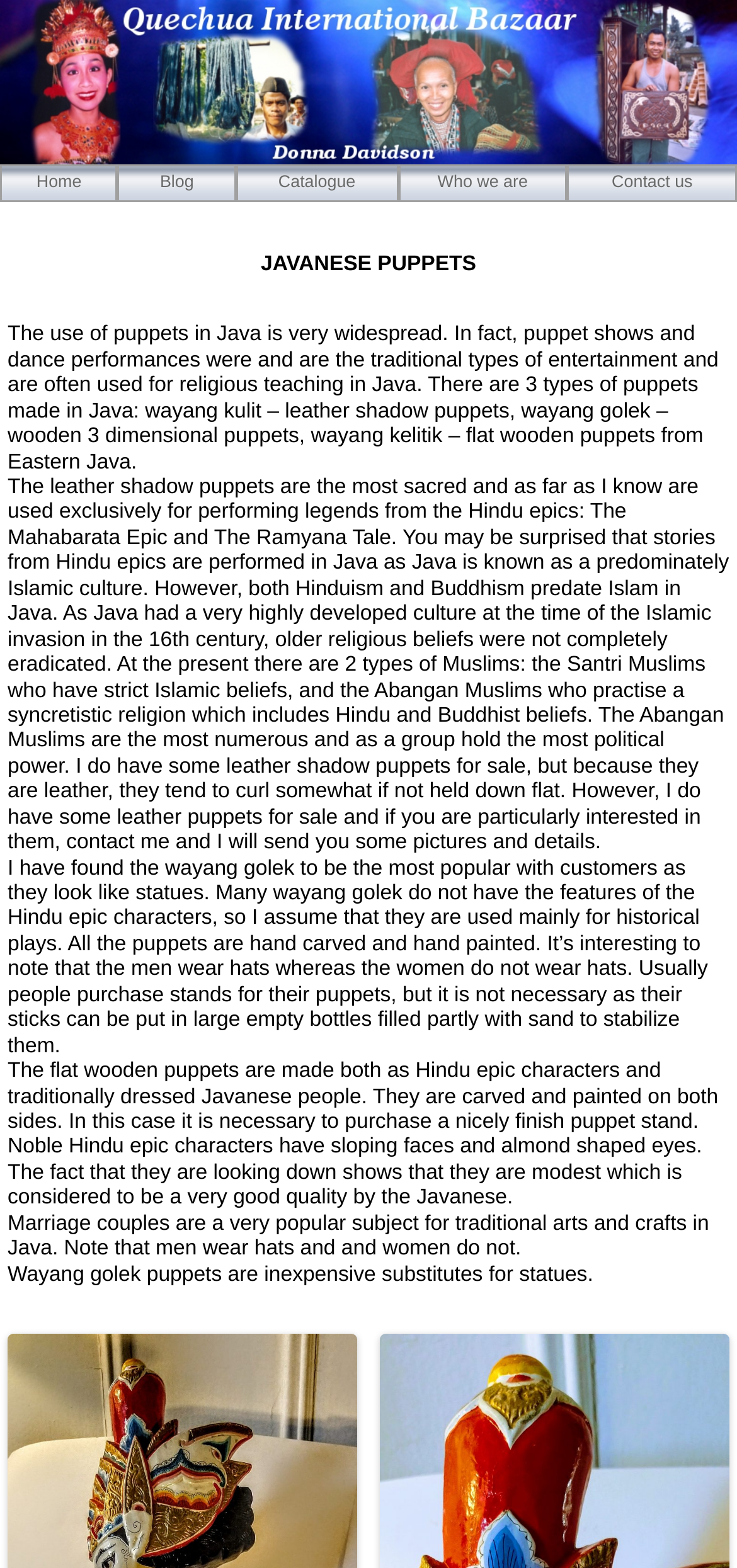Provide an in-depth caption for the contents of the webpage.

This webpage is about Javanese puppets, specifically showcasing different types of puppets and their characteristics. At the top, there is a link to "Quechua" accompanied by an image, which is likely a logo or a banner. Below this, there is a navigation menu with links to "Home", "Blog", "Catalogue", "Who we are", and "Contact us".

The main content of the page is divided into sections, each describing a type of Javanese puppet. The first section has a heading "JAVANESE PUPPETS" and provides an introduction to the use of puppets in Java, mentioning their traditional significance and the three types of puppets made in Java.

The following sections describe each type of puppet in detail. The first type is wayang kulit, or leather shadow puppets, which are considered sacred and are used to perform legends from Hindu epics. The text explains that these puppets are made of leather and may curl if not held flat.

Next, the page describes wayang golek, or wooden 3-dimensional puppets, which are the most popular among customers. These puppets are hand-carved and hand-painted, and the men wear hats while the women do not. The text also mentions that these puppets can be stabilized using sticks and sand-filled bottles.

The third type of puppet is wayang kelitik, or flat wooden puppets, which are made both as Hindu epic characters and traditionally dressed Javanese people. These puppets are carved and painted on both sides and require a puppet stand.

Throughout the page, there are additional details about the characteristics of the puppets, such as the facial features of noble Hindu epic characters and the traditional dress of Javanese people. The page also mentions that wayang golek puppets are inexpensive substitutes for statues.